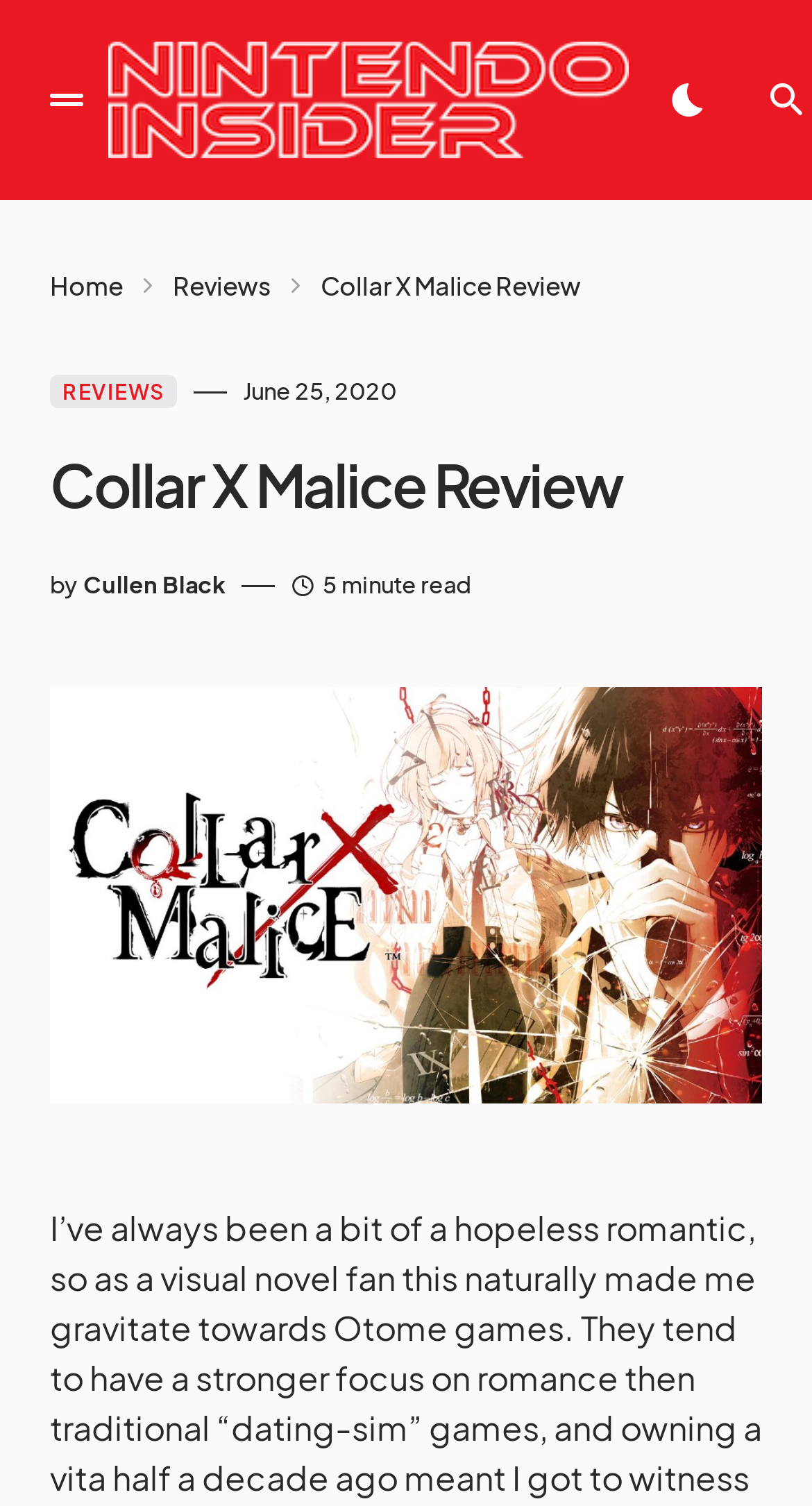Find the bounding box coordinates for the HTML element specified by: "Cullen Black".

[0.103, 0.378, 0.277, 0.4]